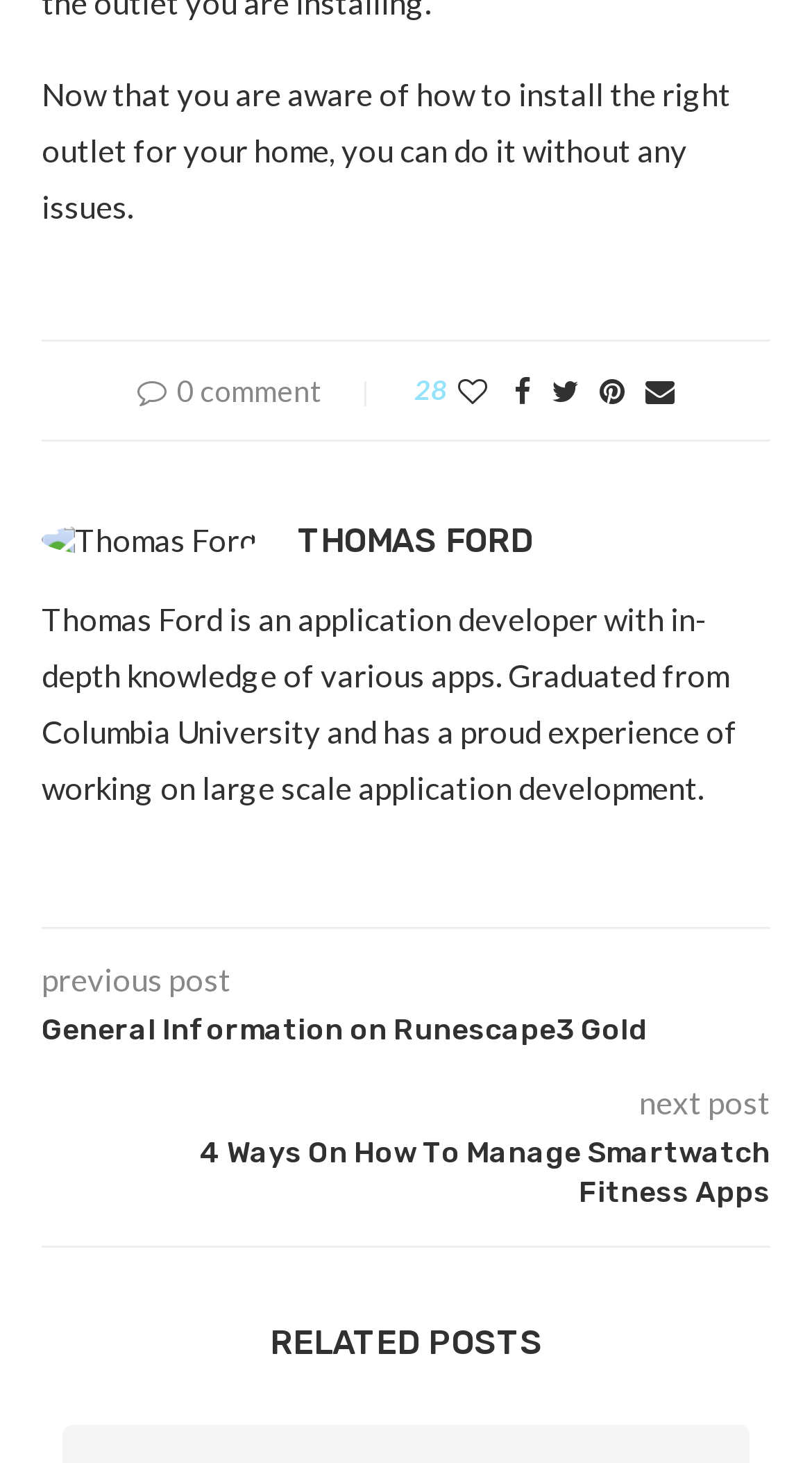Select the bounding box coordinates of the element I need to click to carry out the following instruction: "View the post about Runescape3 Gold".

[0.051, 0.691, 0.949, 0.719]